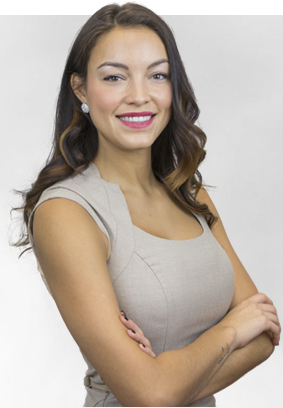What is the color of the woman's dress?
Based on the image, answer the question in a detailed manner.

The caption states that the woman is wearing a 'stylish beige dress that accentuates her figure', which reveals the color of her dress as beige.